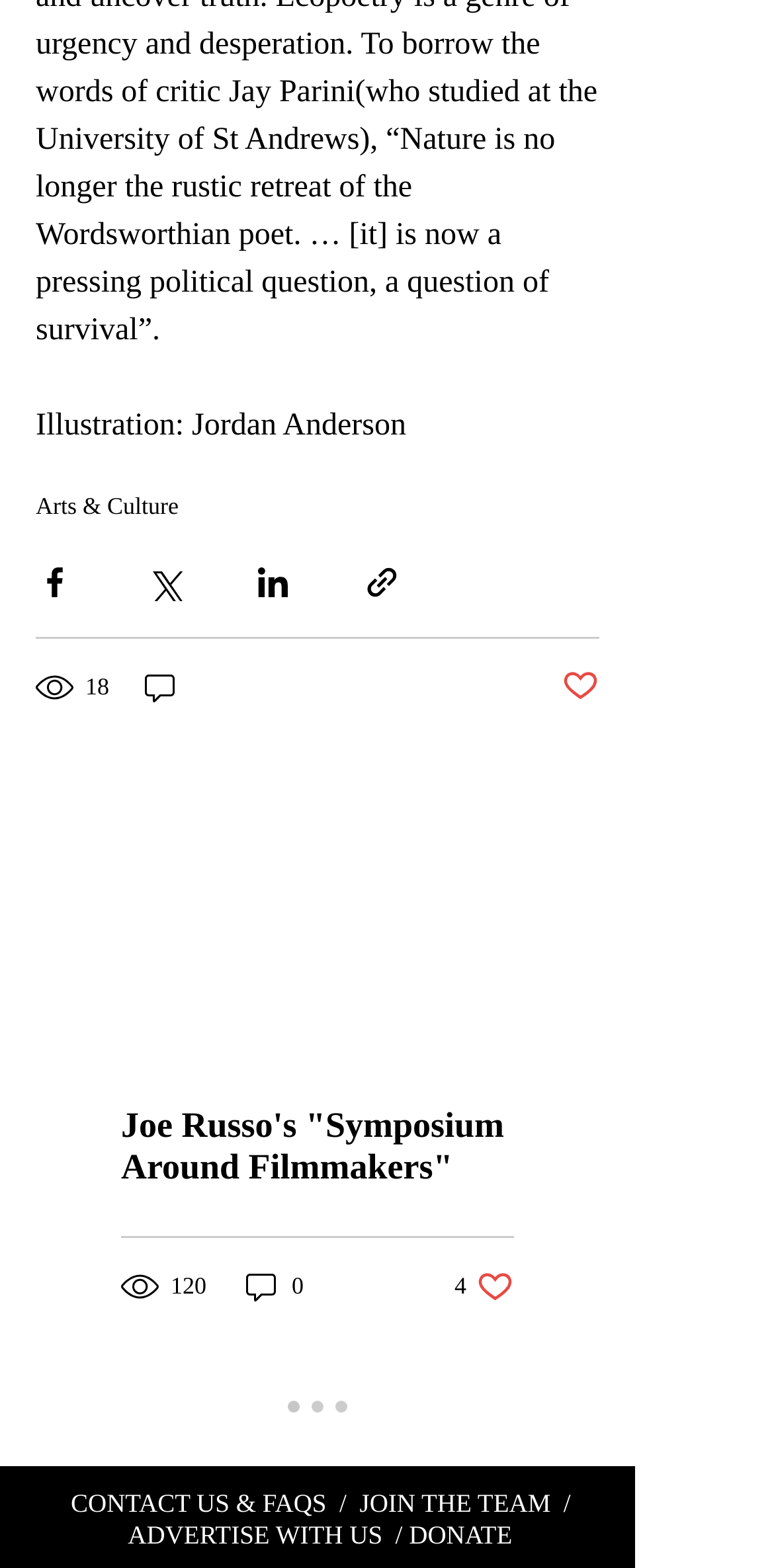Use a single word or phrase to answer this question: 
How many views does the article have?

18 views